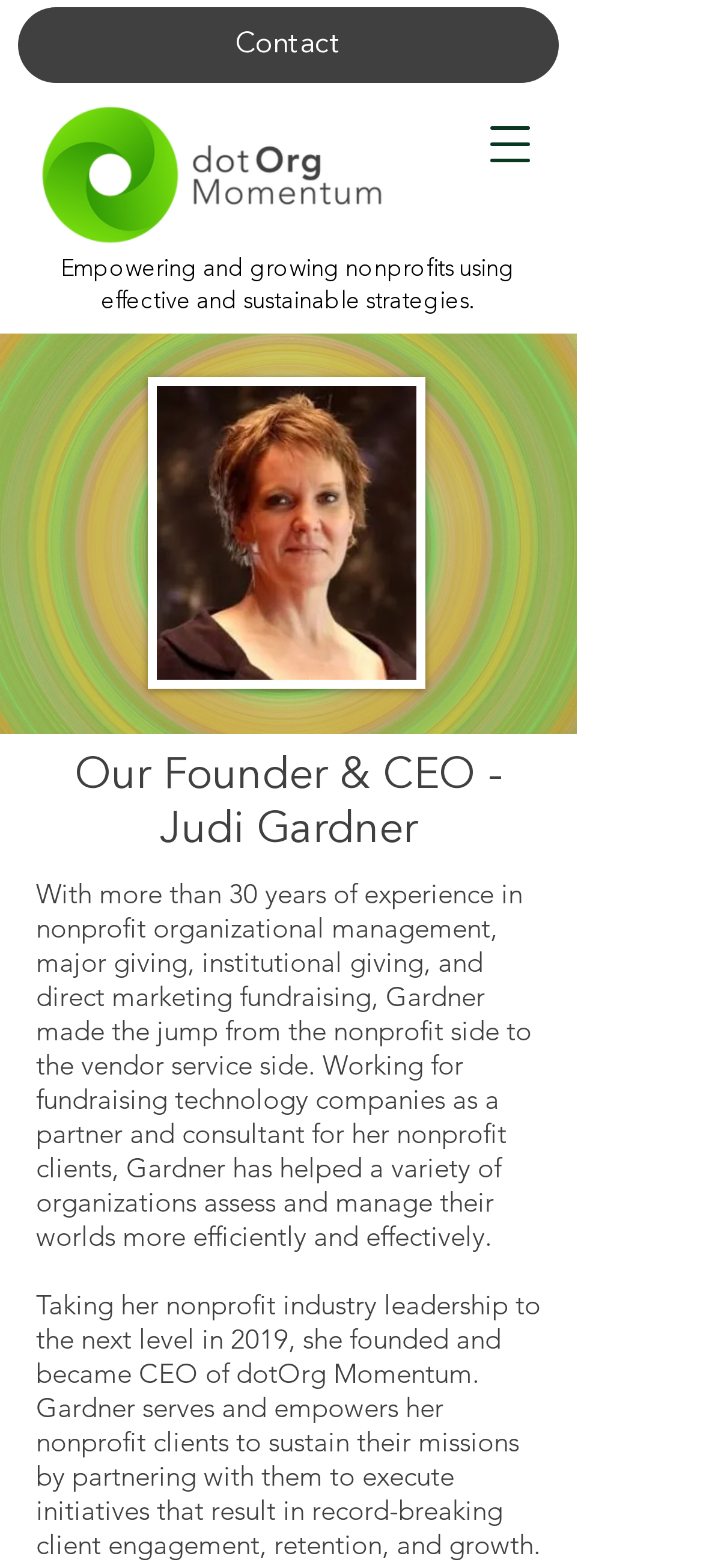Provide the bounding box coordinates of the HTML element this sentence describes: "Contact".

[0.026, 0.005, 0.795, 0.053]